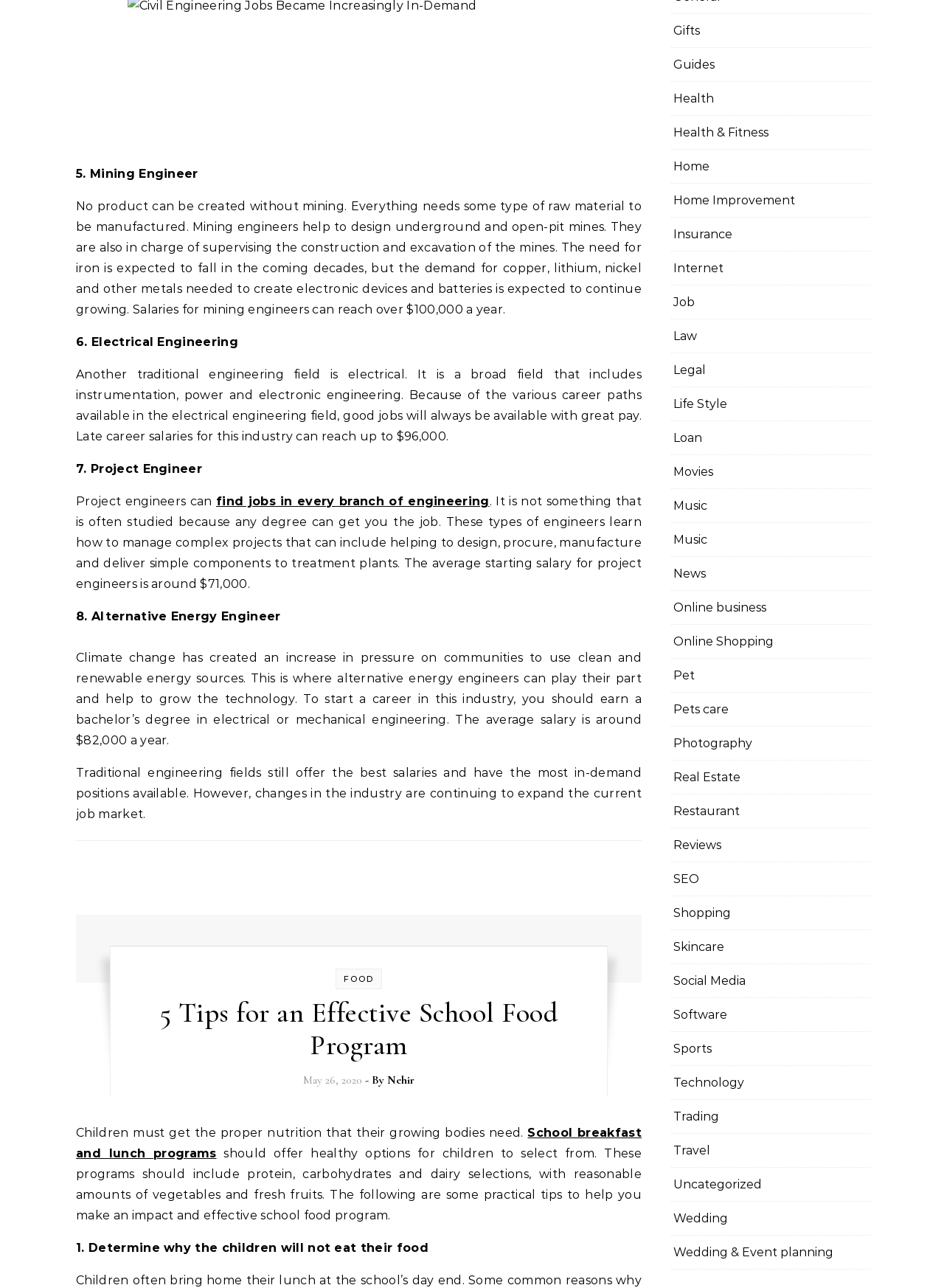Please find the bounding box coordinates of the element that you should click to achieve the following instruction: "Visit the 'Gifts' page". The coordinates should be presented as four float numbers between 0 and 1: [left, top, right, bottom].

[0.713, 0.011, 0.741, 0.037]